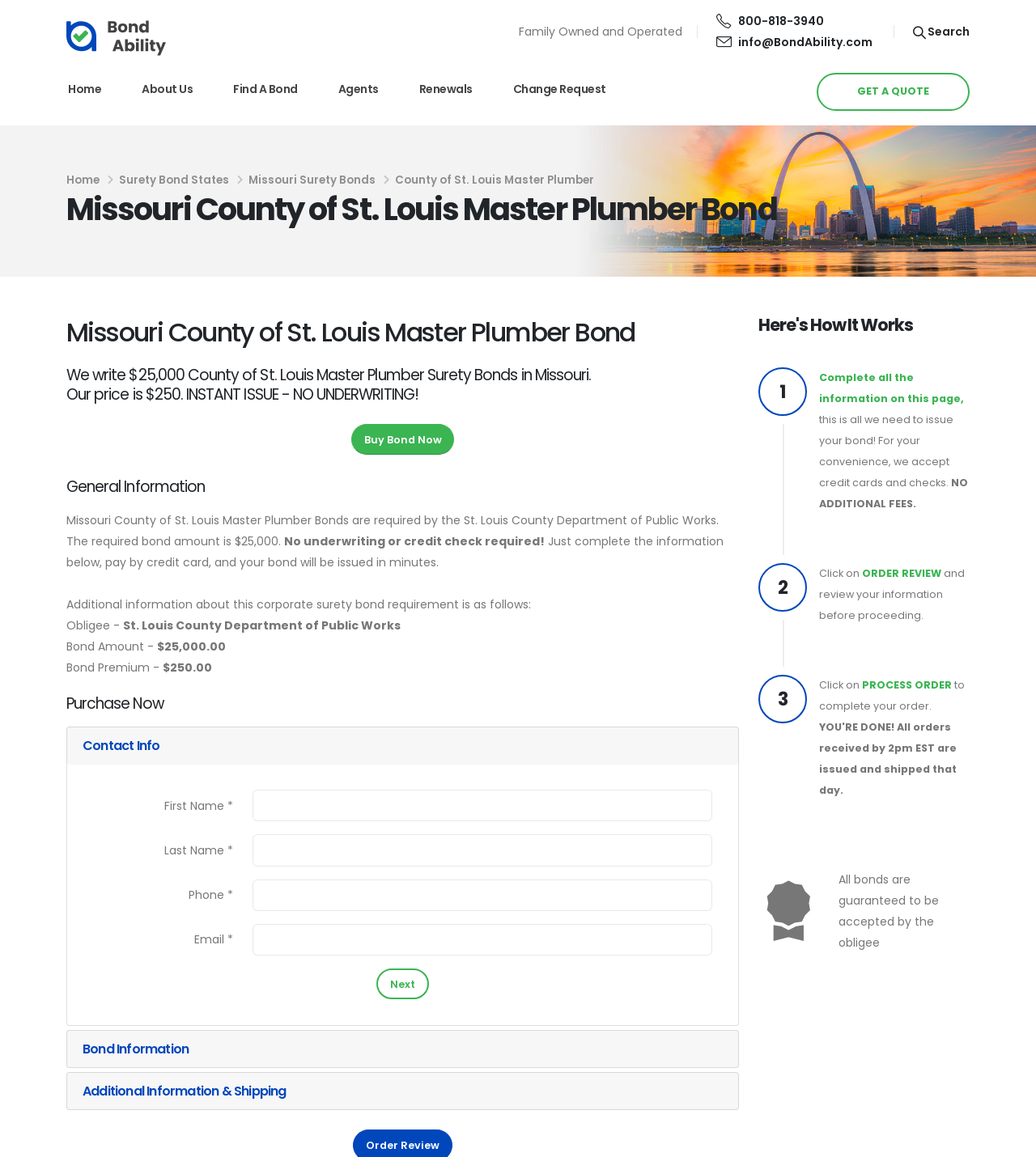Find the bounding box coordinates of the clickable area required to complete the following action: "Enter your first name".

[0.244, 0.683, 0.688, 0.71]